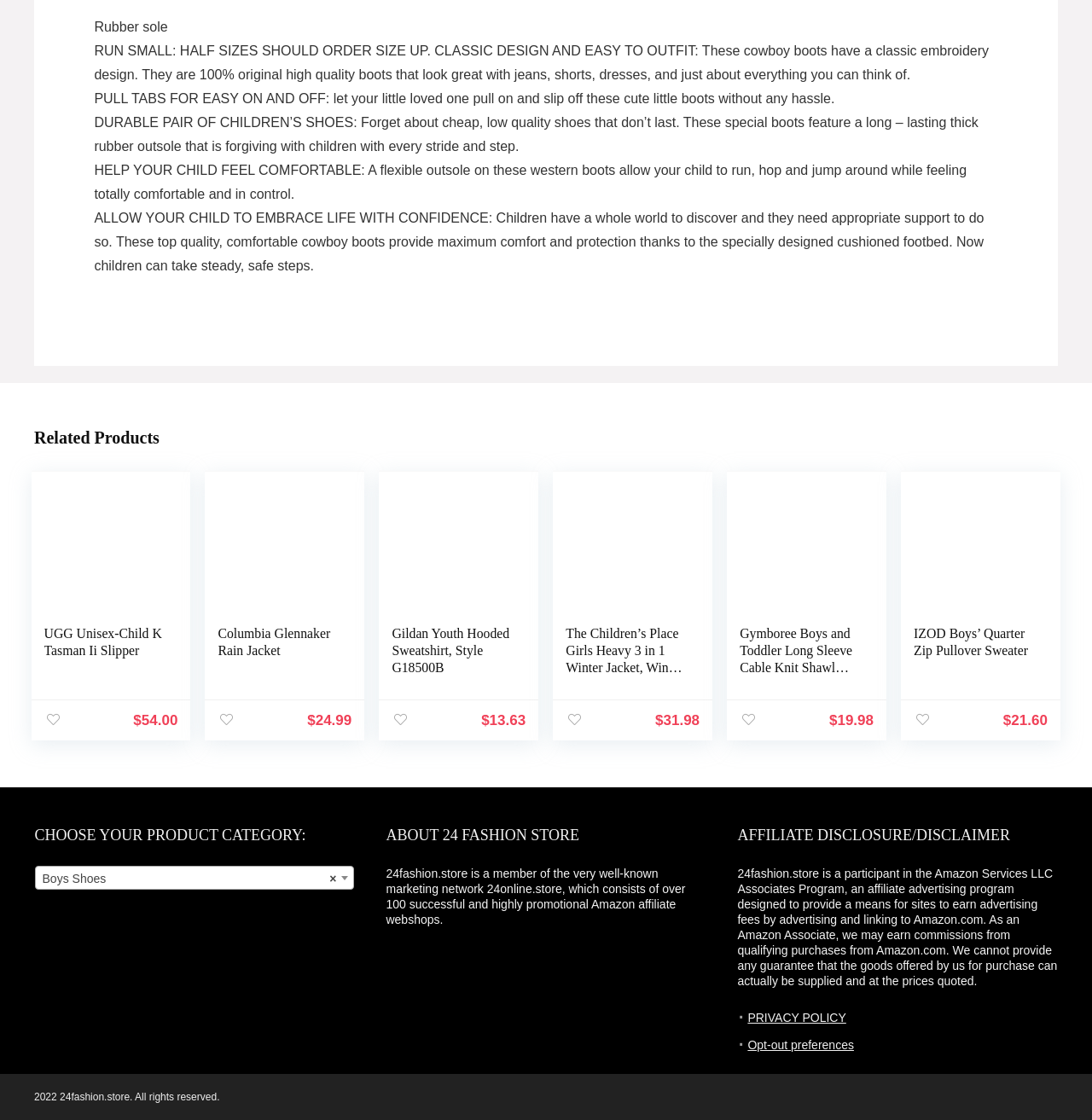What is the price of the 'Gildan Youth Hooded Sweatshirt, Style G18500B'?
Answer the question using a single word or phrase, according to the image.

$13.63